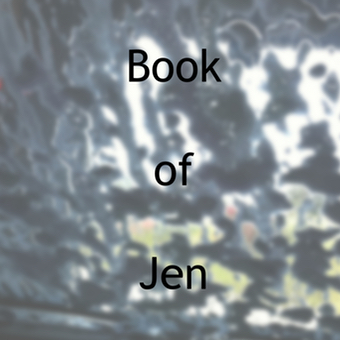What is the purpose of the image?
Using the screenshot, give a one-word or short phrase answer.

To invite viewers to explore